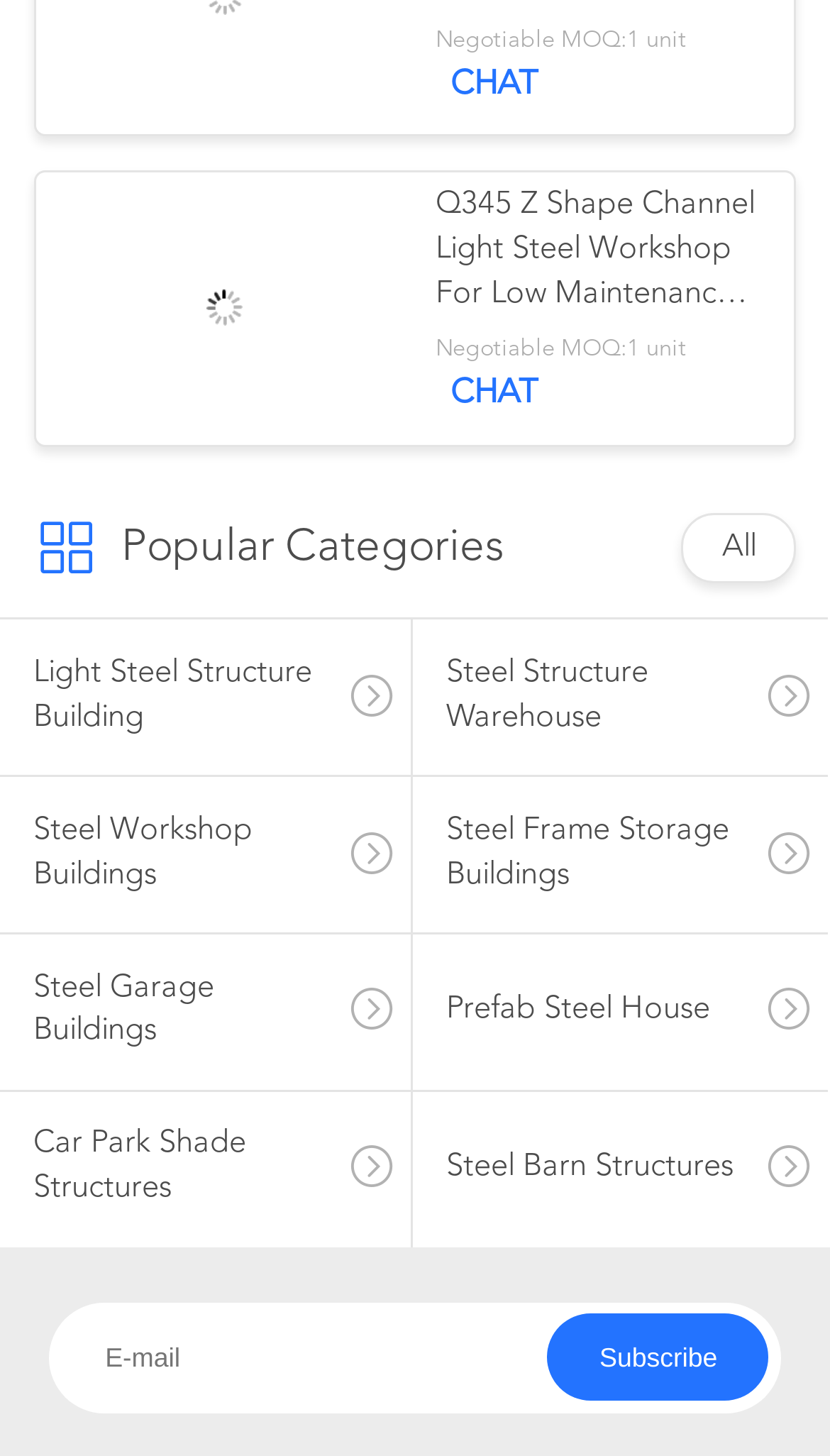What is the purpose of the 'Subscribe' button?
Please provide a single word or phrase as the answer based on the screenshot.

To subscribe